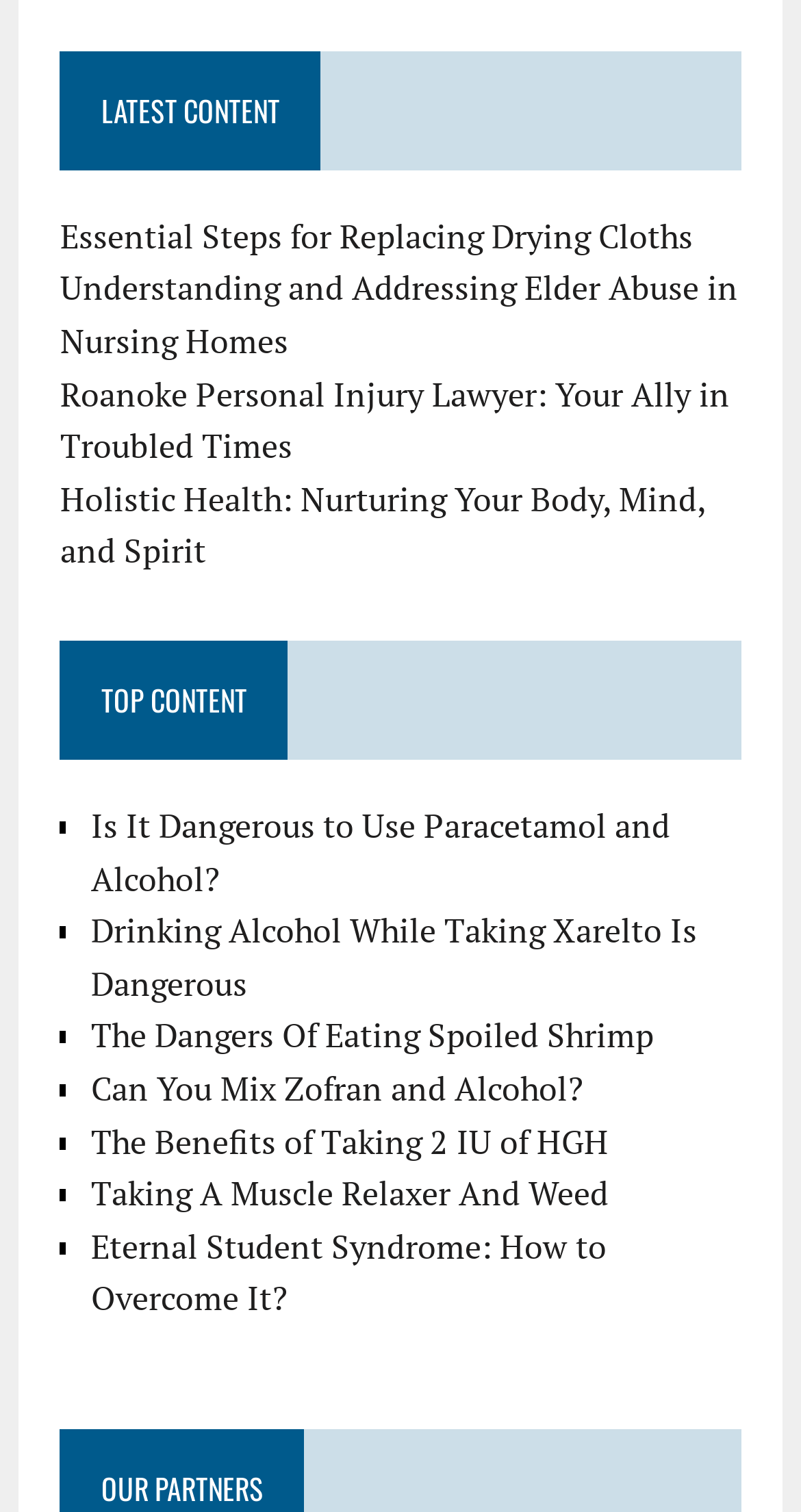What is the purpose of the list markers '■'?
Refer to the image and give a detailed answer to the query.

The list markers '■' are used to indicate that the links under 'TOP CONTENT' are part of a list. This is a common convention used in web design to show that a series of items are related and should be read together.